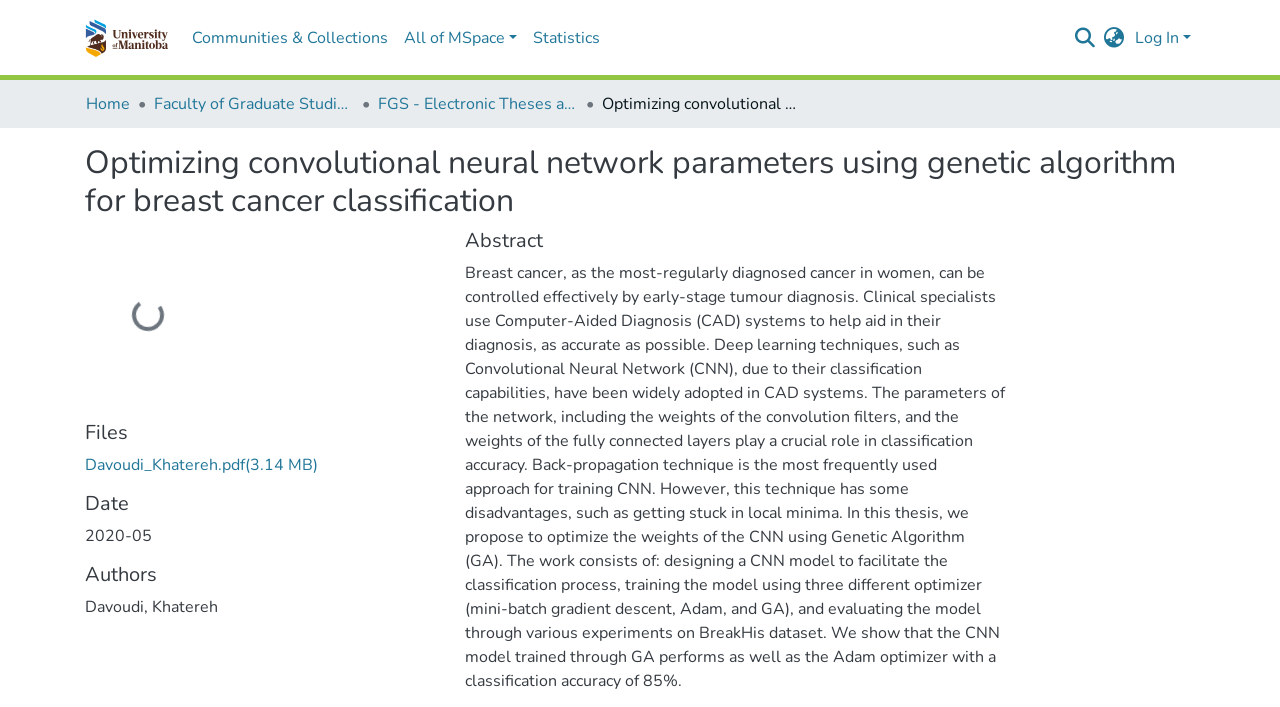With reference to the screenshot, provide a detailed response to the question below:
What is the size of the file 'Davoudi_Khatereh.pdf'?

I found the answer by looking at the 'Files' section of the webpage, which lists the file 'Davoudi_Khatereh.pdf' with a size of 3.14 MB.